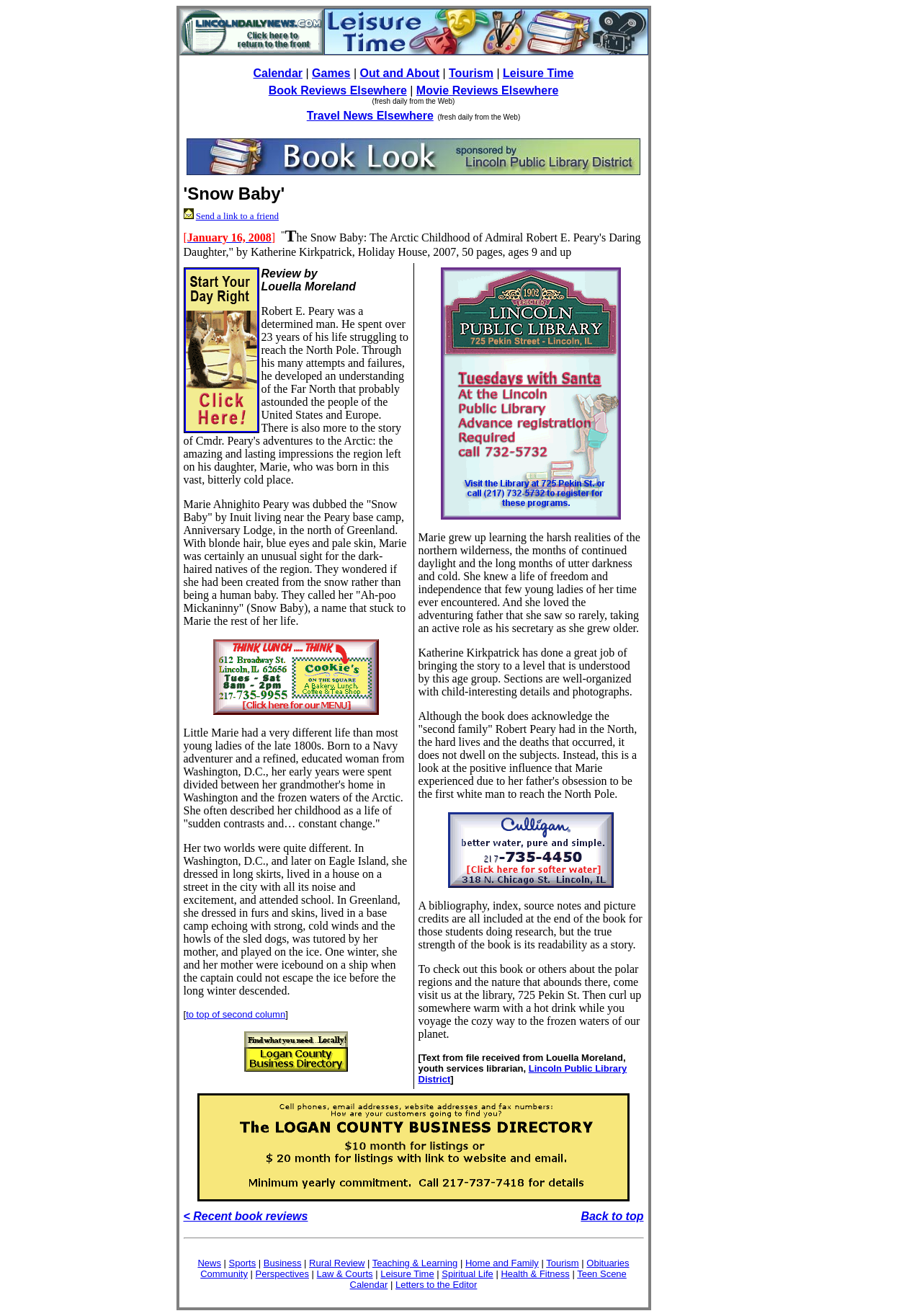Please provide a comprehensive response to the question below by analyzing the image: 
What is the title of the book being reviewed?

I found the title of the book by looking at the text content of the webpage, specifically the sentence that starts with 'The Snow Baby: The Arctic Childhood of Admiral Robert E. Peary's Daring Daughter,' which is located in the second column of the table.